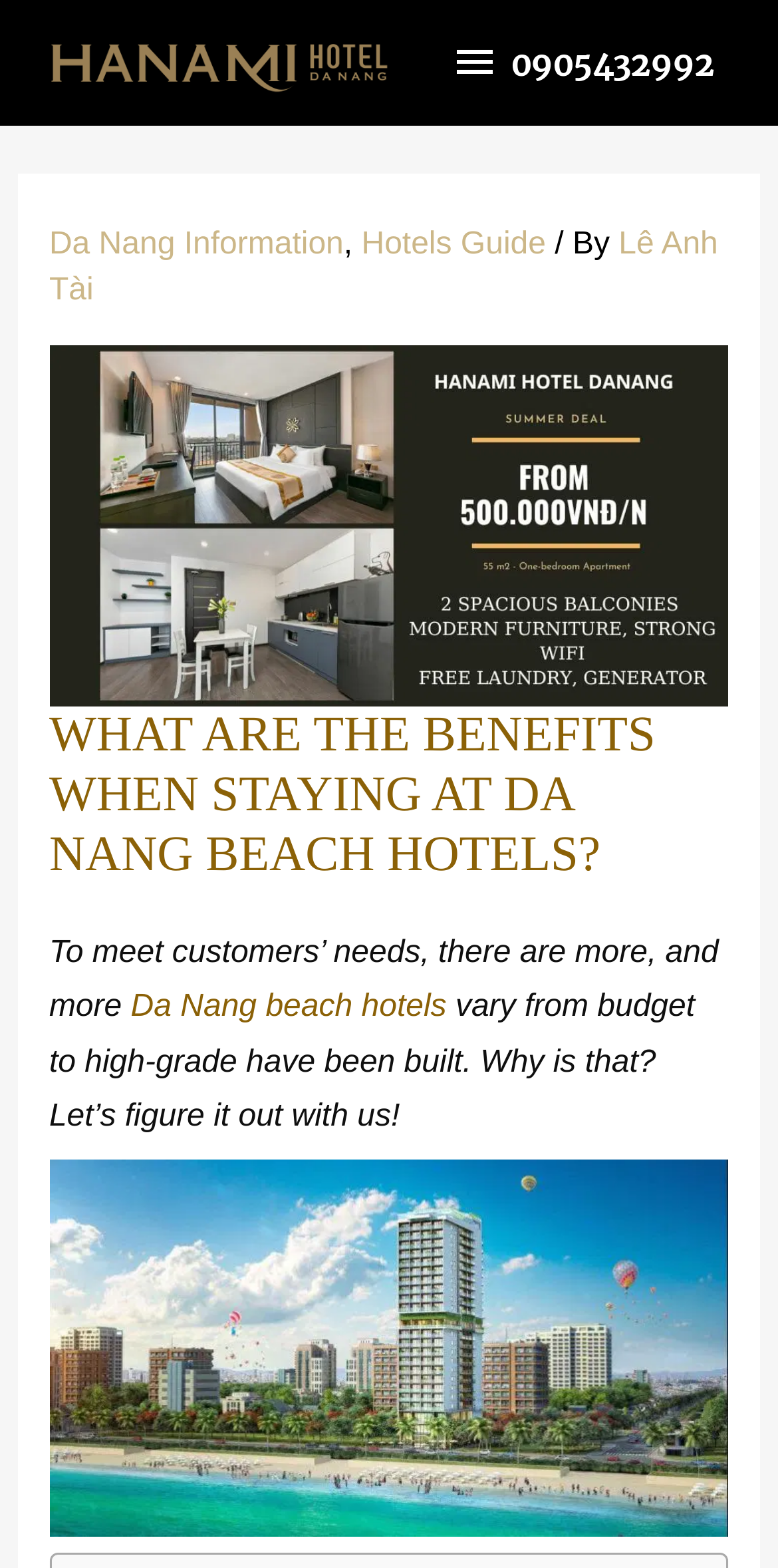Give a detailed explanation of the elements present on the webpage.

The webpage is about Da Nang beach hotels, with a focus on the benefits of staying at these hotels. At the top left, there is a link to "Hanami Hotel Danang" accompanied by an image of the hotel. 

On the top right, there is a button with a phone number "0905432992" that expands to a primary menu. This menu contains a header with links to "Da Nang Information", "Hotels Guide", and "Lê Anh Tài", separated by commas and a slash. Below this header, there is another link to "tieng-anh".

The main content of the webpage starts with a heading that asks "WHAT ARE THE BENEFITS WHEN STAYING AT DA NANG BEACH HOTELS?" Below this heading, there is a paragraph of text that explains how Da Nang beach hotels vary from budget to high-grade and invites readers to explore the reasons behind this trend. The text includes a link to "Da Nang beach hotels". 

At the bottom of the page, there is an image, likely a screenshot, with the caption "Screenshot 40 1".